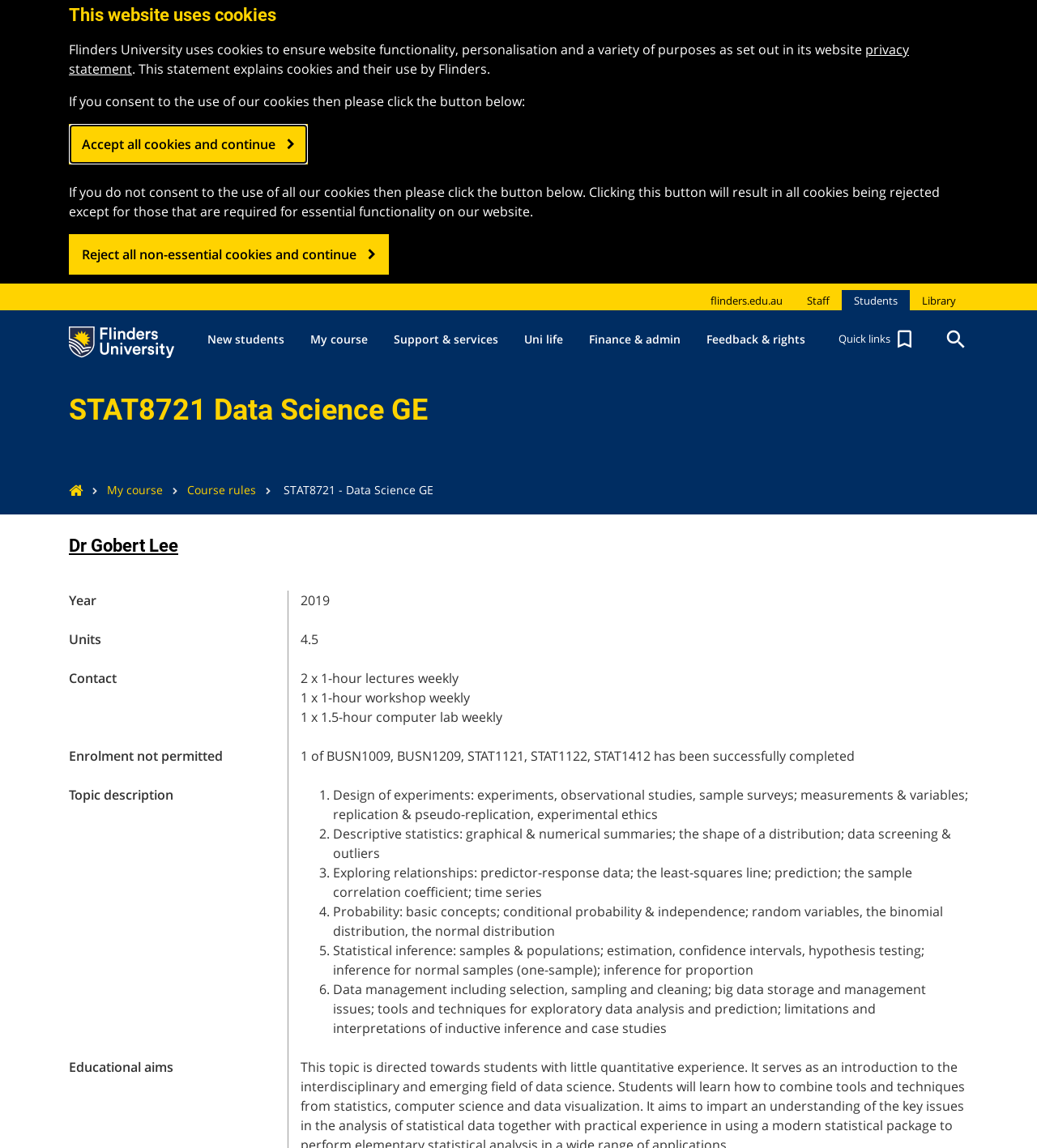Find the bounding box coordinates of the UI element according to this description: "My course".

[0.287, 0.271, 0.367, 0.32]